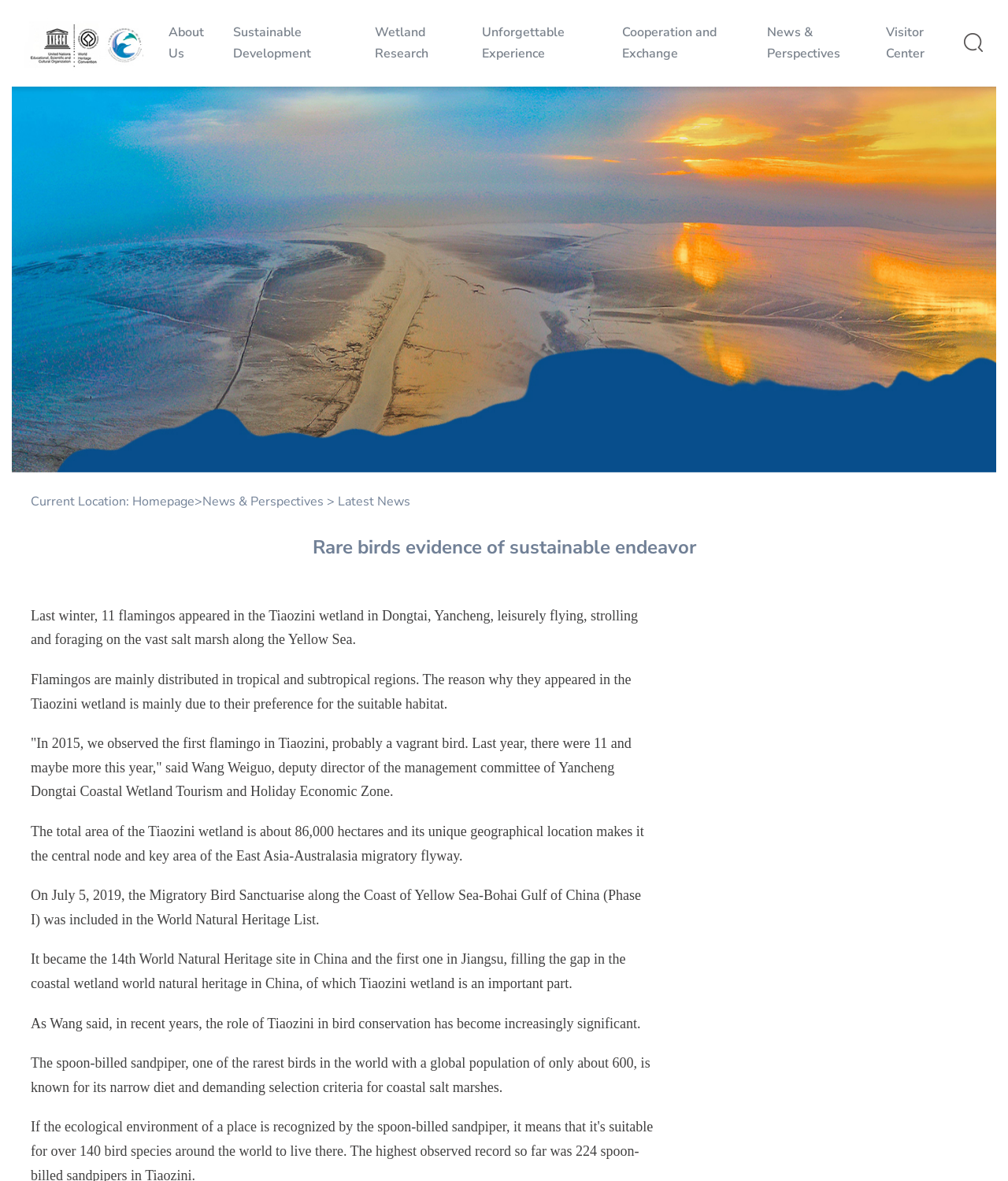How many spoon-billed sandpipers are there in the world?
Answer the question with a detailed explanation, including all necessary information.

According to the article, the spoon-billed sandpiper is one of the rarest birds in the world, with a global population of only about 600.